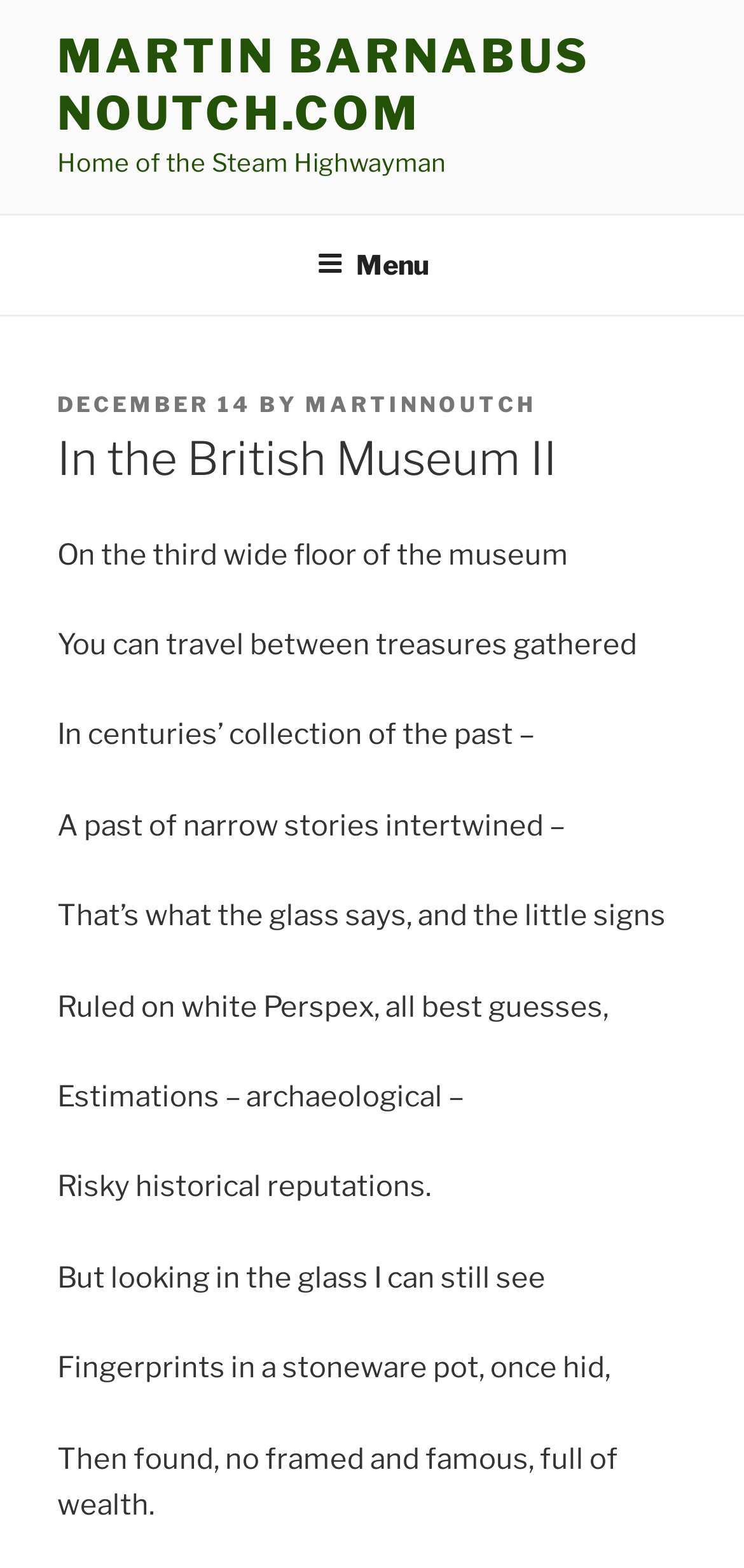Can you identify and provide the main heading of the webpage?

In the British Museum II